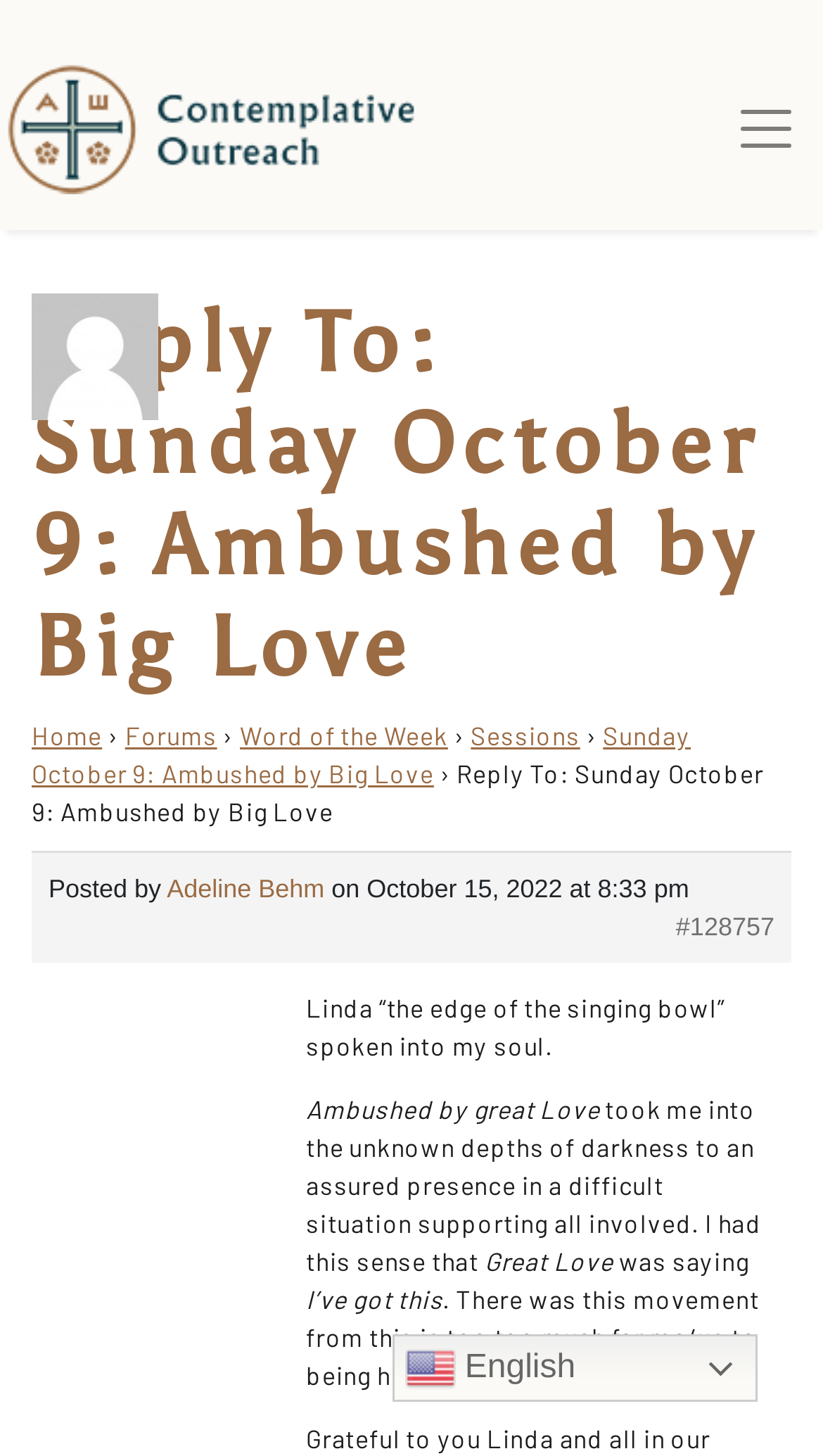Could you please study the image and provide a detailed answer to the question:
What is the title of the forum post?

The title of the forum post can be found in the heading element, which says 'Reply To: Sunday October 9: Ambushed by Big Love'. This title is also repeated as a link in the navigation menu.